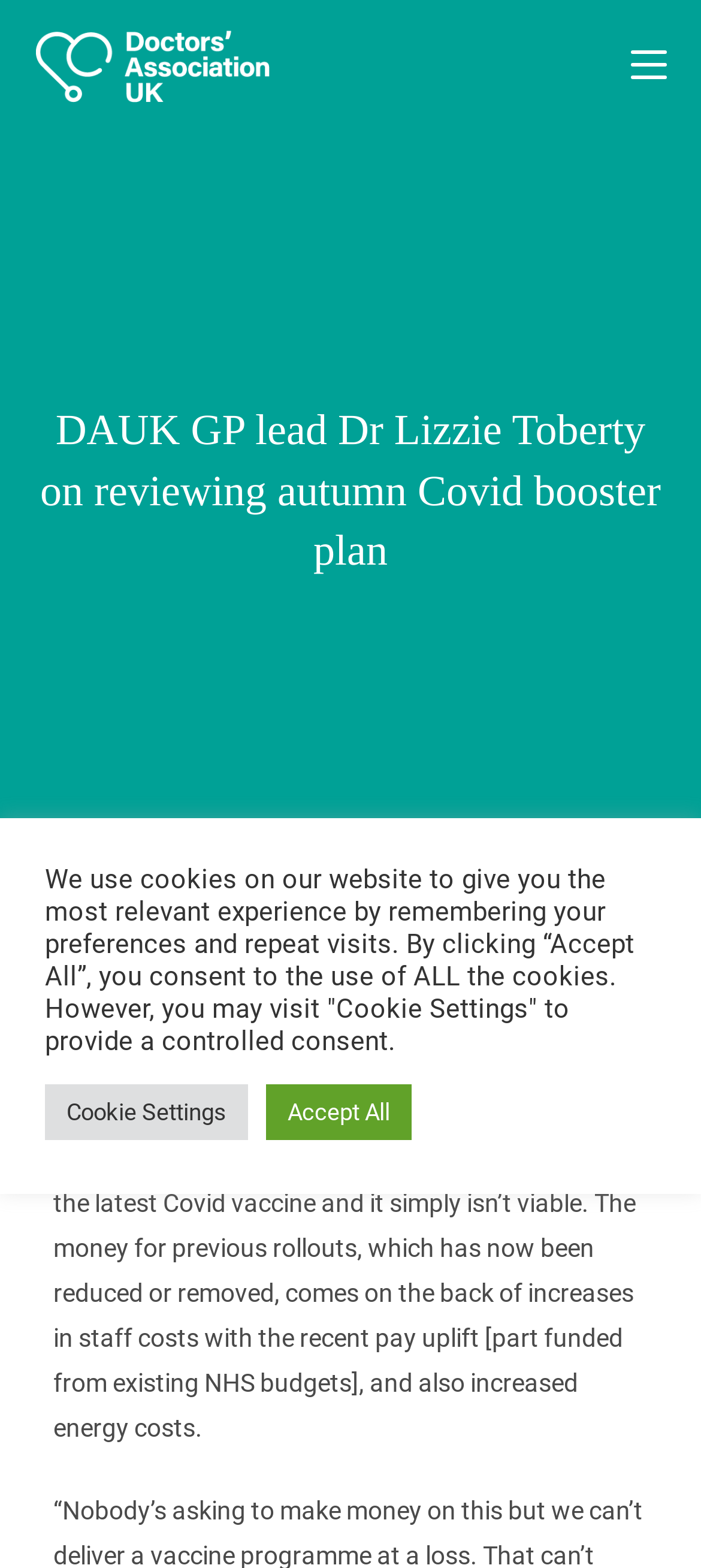What is the issue with providing the latest Covid vaccine?
Using the image as a reference, give an elaborate response to the question.

According to the webpage, Dr Lizzie Toberty mentioned that 'Practices have looked at available funding to provide the latest Covid vaccine and it simply isn’t viable.' This implies that the issue is related to funding.